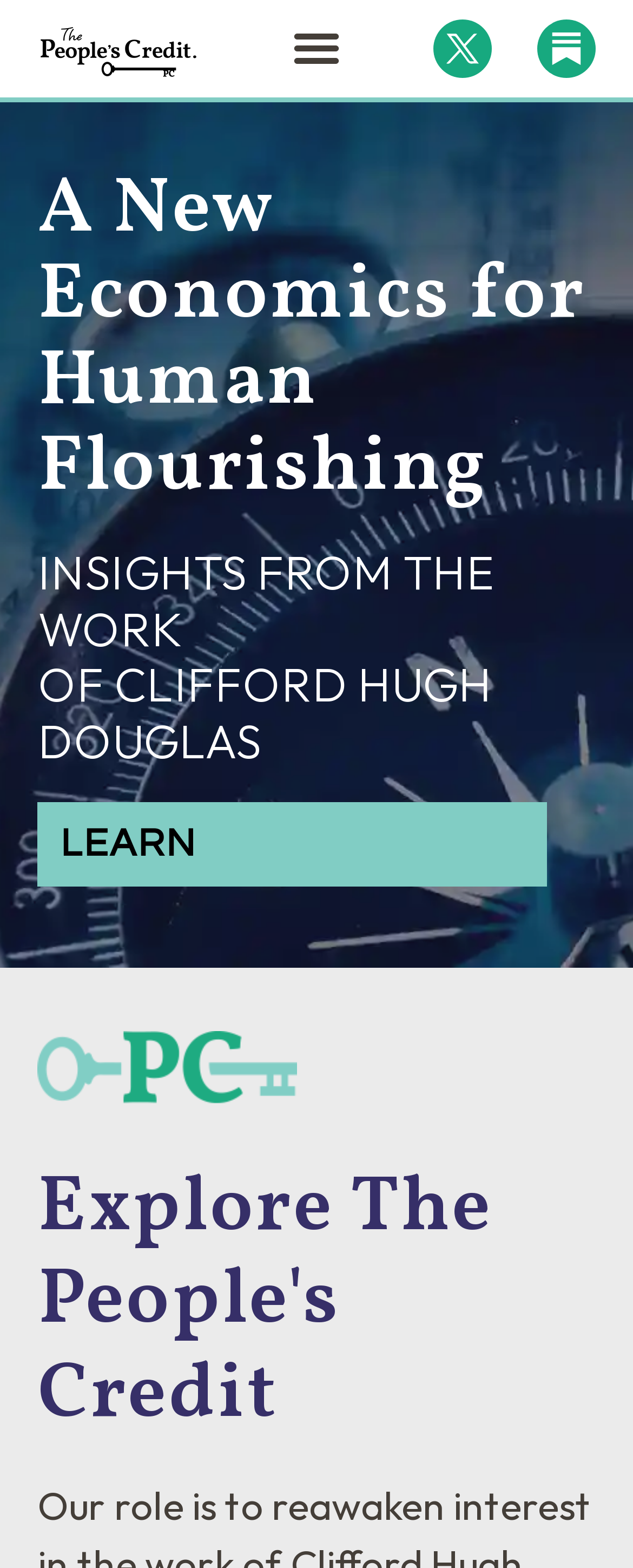Please provide a comprehensive answer to the question based on the screenshot: What is the main topic of this website?

Based on the webpage content, especially the heading 'A New Economics for Human Flourishing' and the mention of Clifford Hugh Douglas, it is clear that the main topic of this website is economics, specifically a new approach to economics focused on human flourishing.